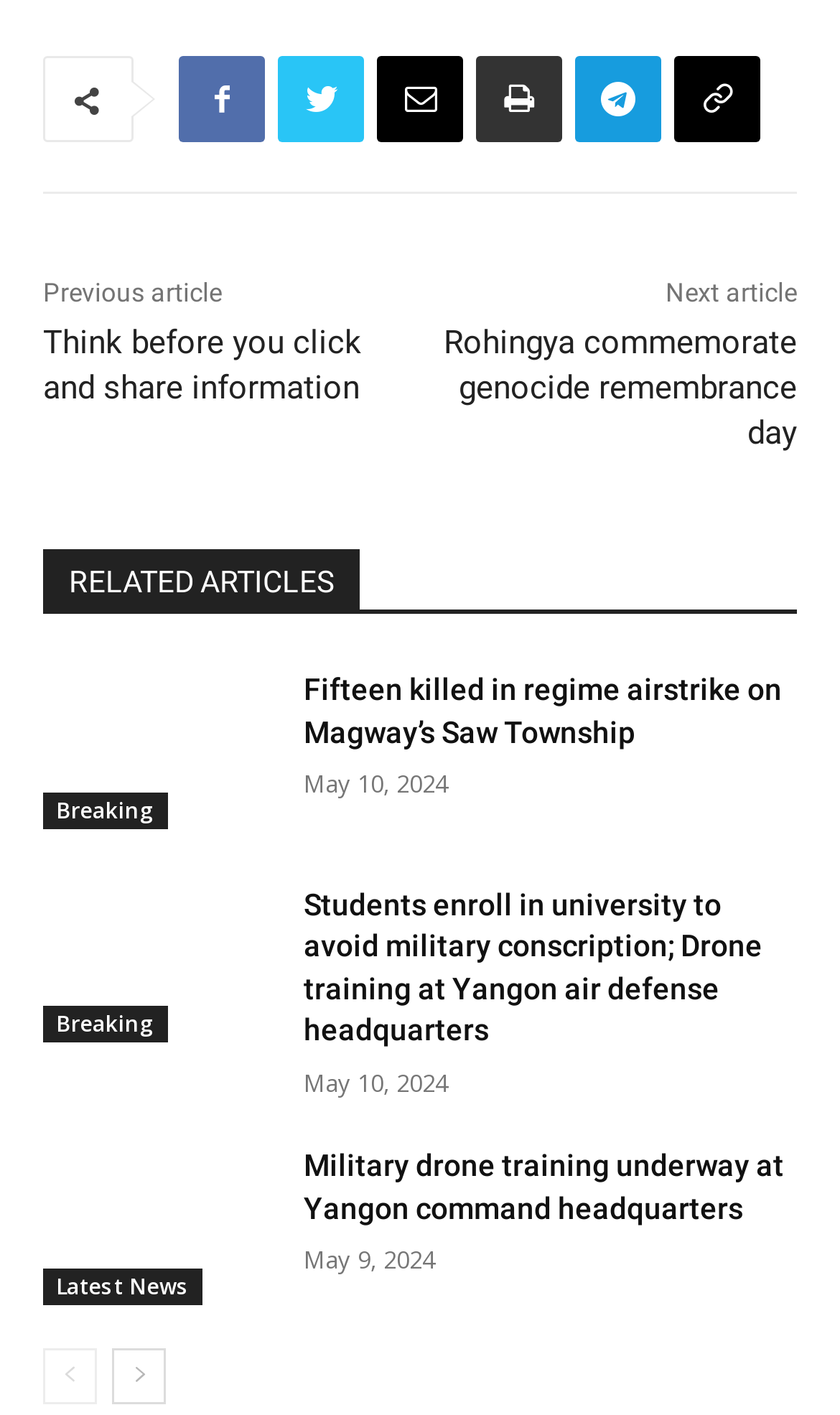Can you show the bounding box coordinates of the region to click on to complete the task described in the instruction: "Check the breaking news about Fifteen killed in regime airstrike on Magway’s Saw Township"?

[0.362, 0.474, 0.949, 0.533]